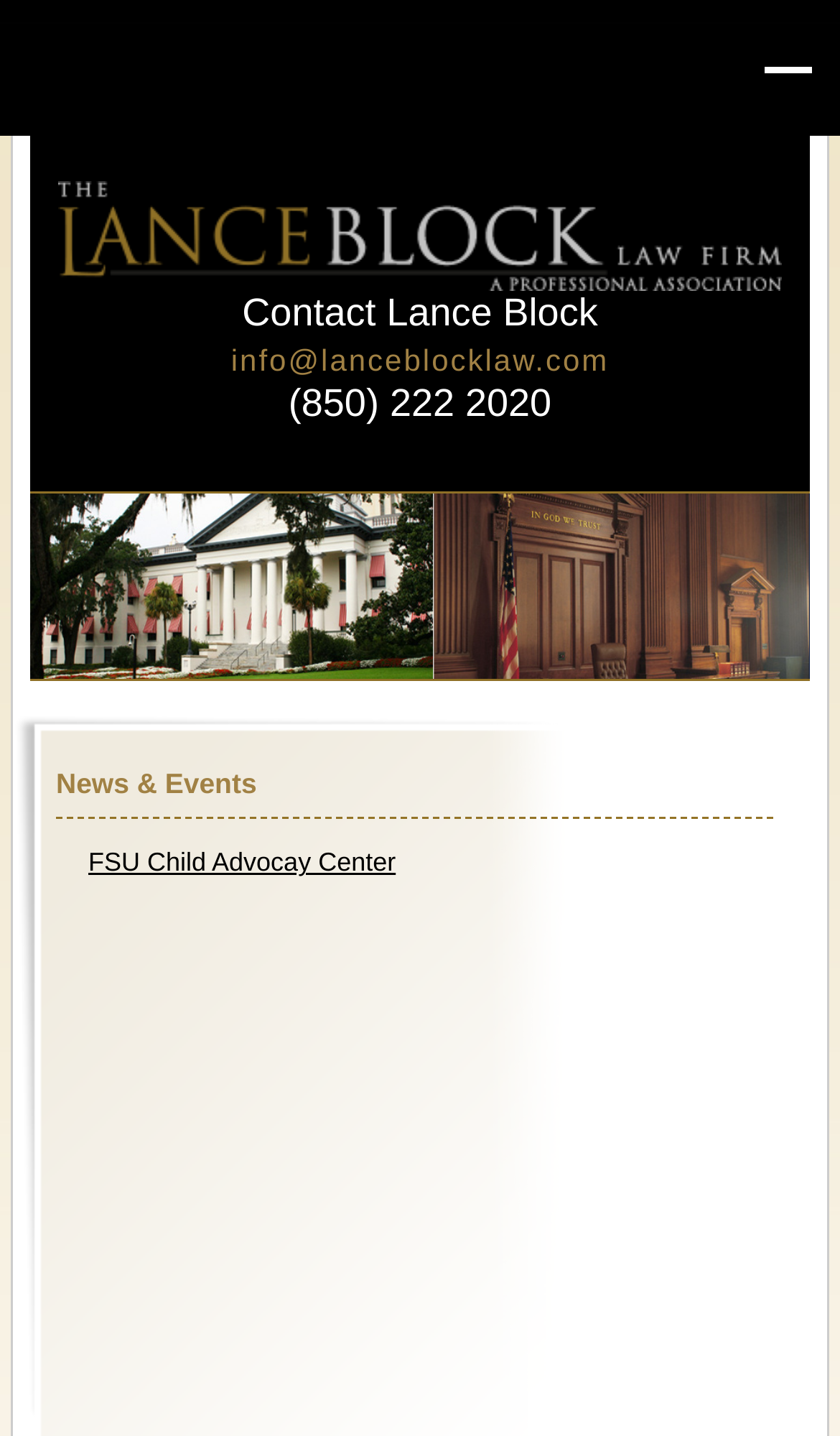Please specify the bounding box coordinates in the format (top-left x, top-left y, bottom-right x, bottom-right y), with all values as floating point numbers between 0 and 1. Identify the bounding box of the UI element described by: FSU Child Advocay Center

[0.105, 0.59, 0.471, 0.611]